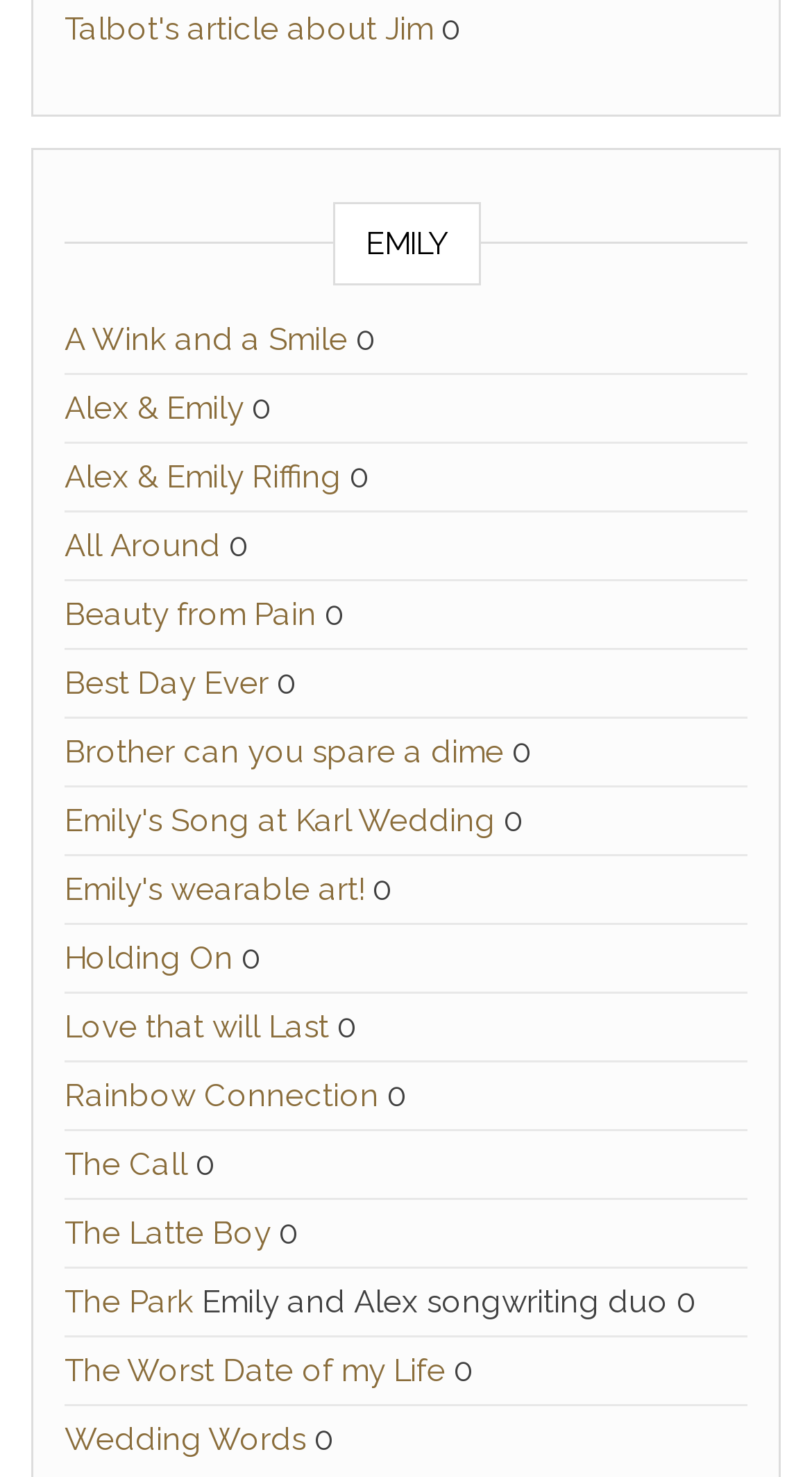Find the bounding box coordinates for the area that must be clicked to perform this action: "View the article about A Wink and a Smile".

[0.079, 0.217, 0.428, 0.243]